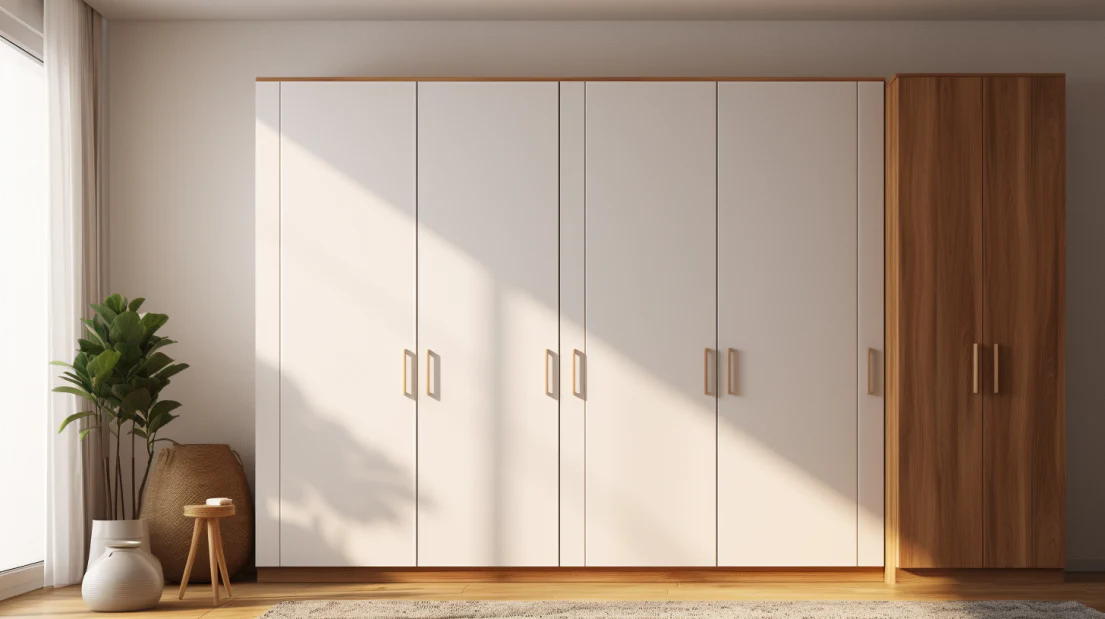Provide a comprehensive description of the image.

The image showcases a modern wardrobe setup that features a combination of white and wooden cabinetry. The wardrobe is prominently displayed with four white panels, each adorned with sleek, minimalist handles that add a touch of elegance. To the right, a taller wooden cabinet complements the design, bringing warmth to the overall aesthetic. 

Natural light floods the scene, creating soft shadows and highlighting the textures of the materials. A green plant positioned beside a textured basket adds a refreshing organic element, enhancing the cozy, inviting atmosphere of the space. The wooden flooring and subtle area rug further contribute to a harmonious and stylish interior design, perfect for maximizing storage while maintaining a contemporary look.